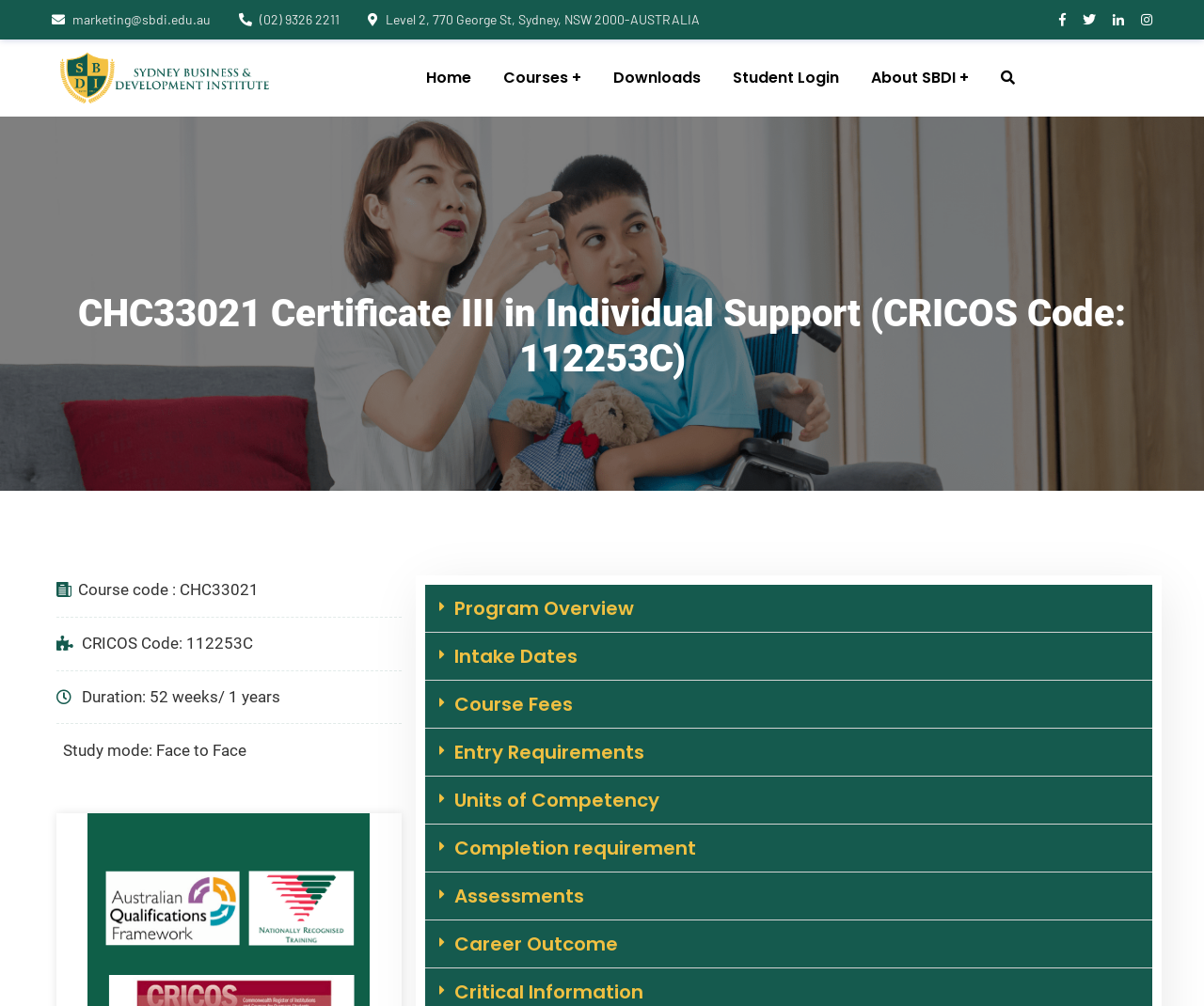Could you indicate the bounding box coordinates of the region to click in order to complete this instruction: "Search for courses".

[0.5, 0.57, 0.547, 0.626]